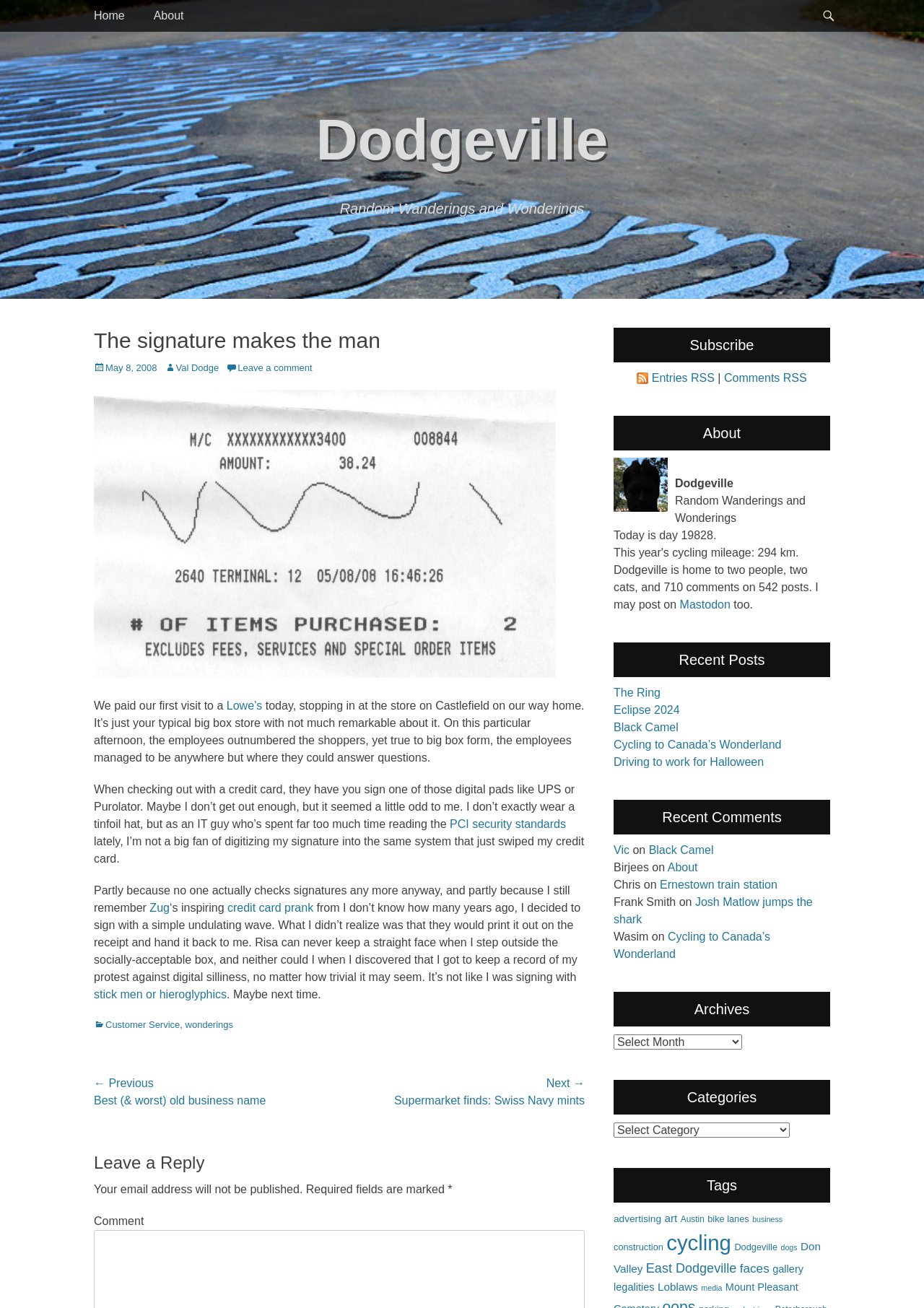Pinpoint the bounding box coordinates of the element to be clicked to execute the instruction: "Click on the 'Lowe’s' link".

[0.245, 0.534, 0.284, 0.544]